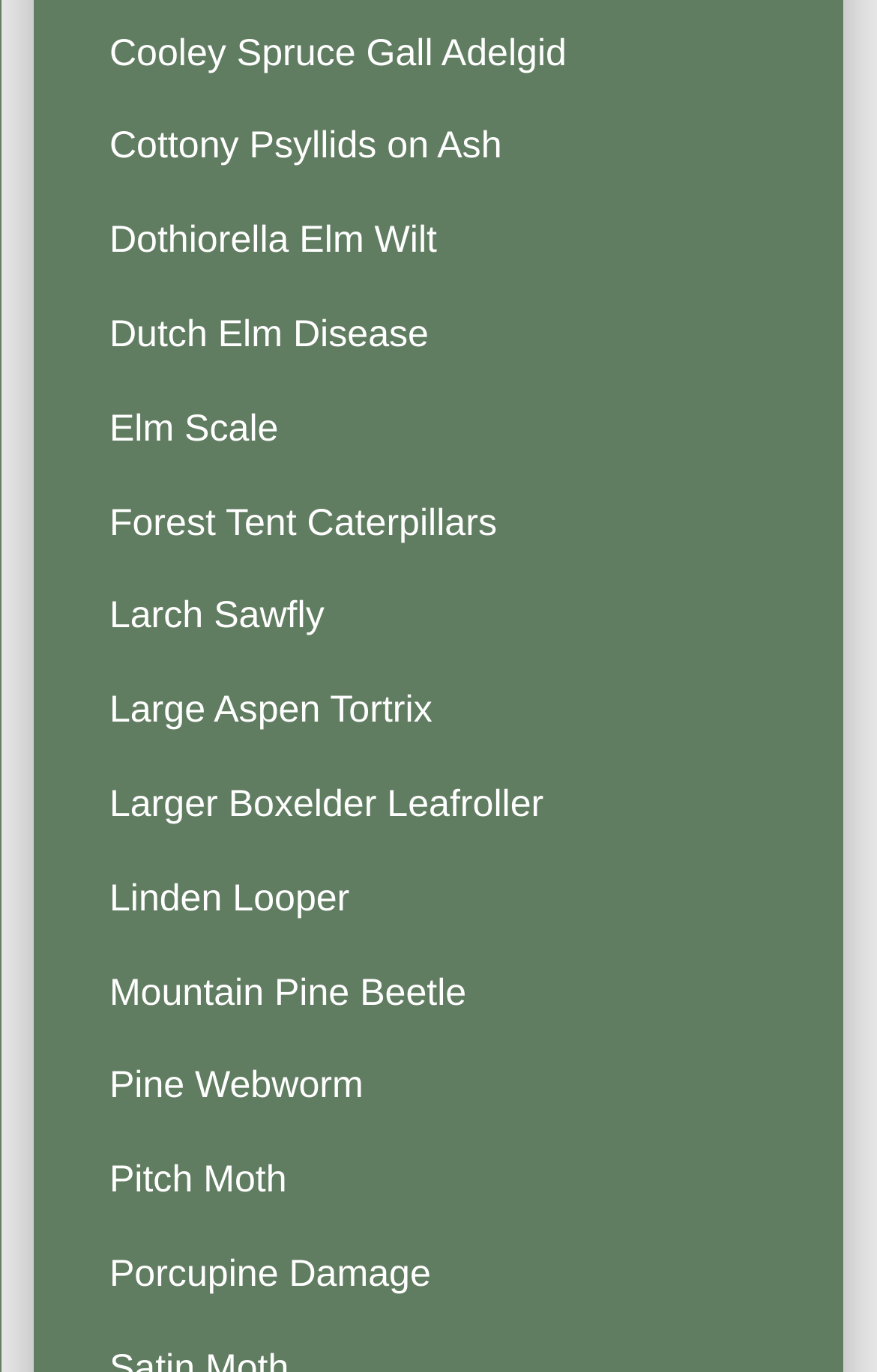Please identify the coordinates of the bounding box that should be clicked to fulfill this instruction: "View information about Cooley Spruce Gall Adelgid".

[0.039, 0.004, 0.961, 0.072]